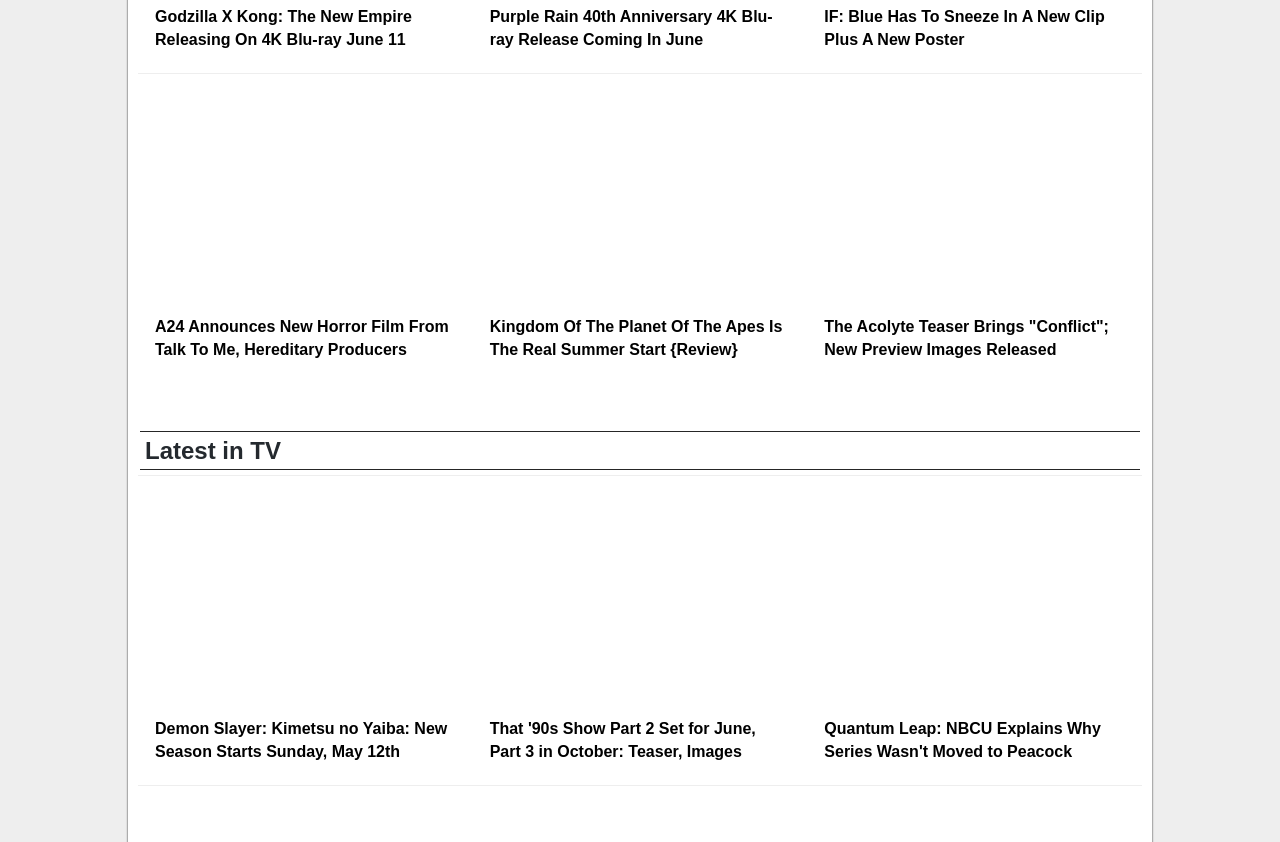What is the title of the last article?
Please ensure your answer is as detailed and informative as possible.

I looked at the last article element [208] and found the heading element [1008] inside it, which has the text 'Quantum Leap: NBCU Explains Why Series Wasn't Moved to Peacock'.